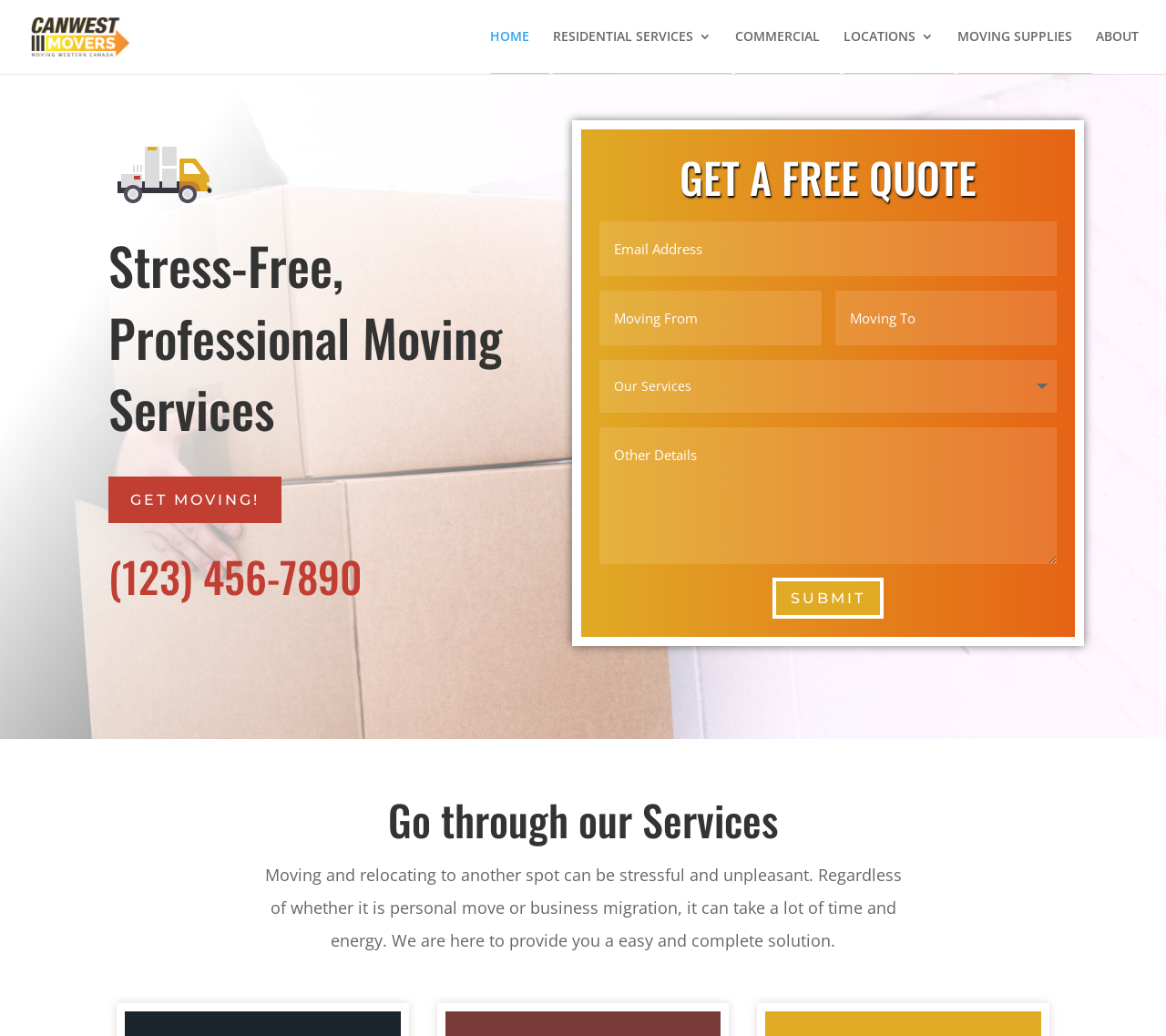Locate the bounding box coordinates of the item that should be clicked to fulfill the instruction: "Click the 'HOME' link".

[0.42, 0.029, 0.454, 0.07]